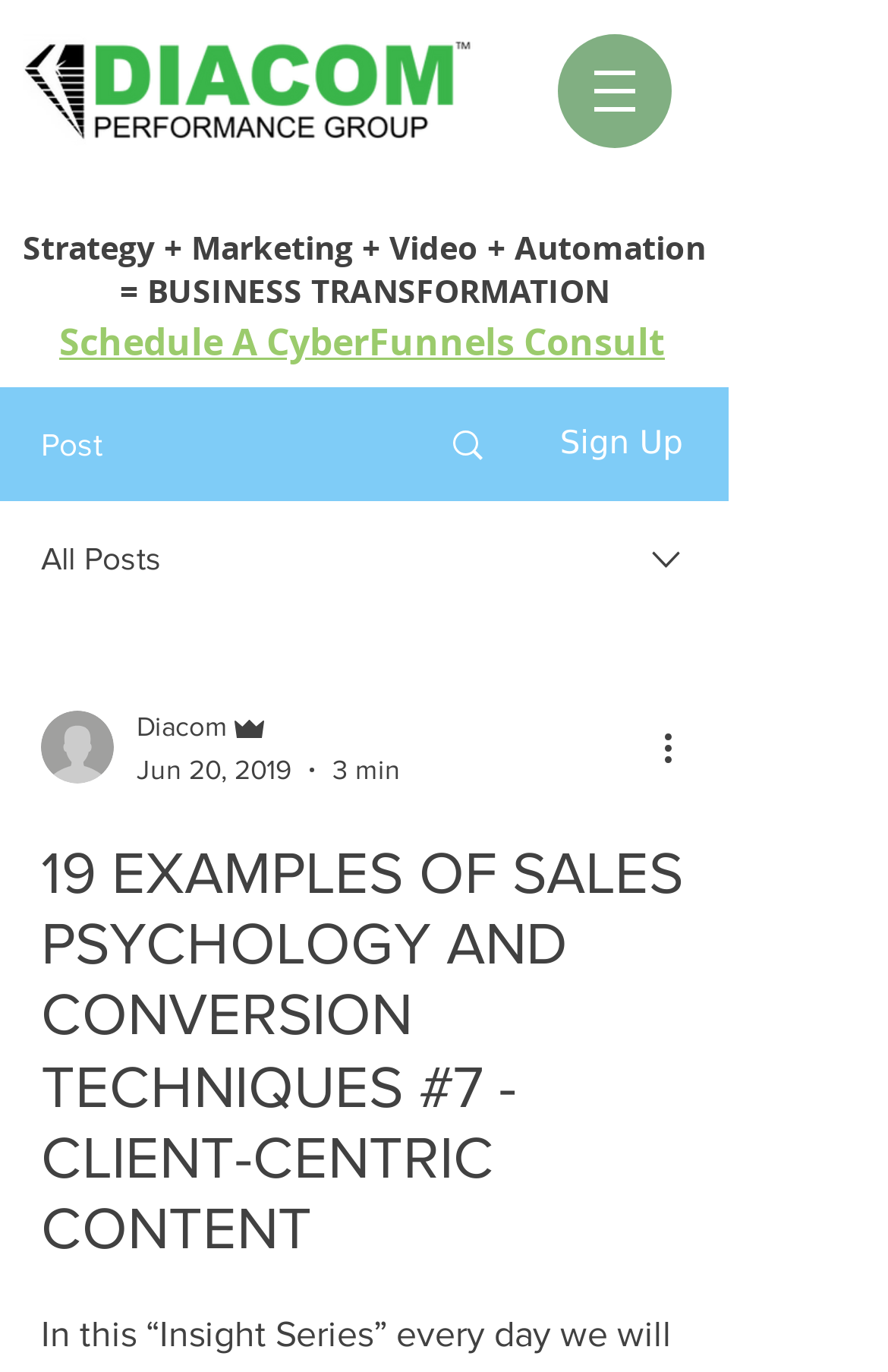Write an exhaustive caption that covers the webpage's main aspects.

This webpage appears to be a blog post or article page. At the top, there is a navigation menu labeled "Site" with a button that has a popup menu. To the right of the navigation menu, there is an image.

Below the navigation menu, there is a large heading that reads "Strategy + Marketing + Video + Automation = BUSINESS TRANSFORMATION". Underneath this heading, there is a call-to-action button labeled "Schedule A CyberFunnels Consult".

On the top-left corner, there is a logo image labeled "DIACOM LOGO 2019.png". Below the logo, there are several links and buttons, including a "Post" link, a "Sign Up" button, and an "All Posts" link. There are also several images scattered throughout this section.

To the right of the logo, there is a combobox with a dropdown menu that contains several options, including a writer's picture, a label "Diacom", a label "Admin", a date "Jun 20, 2019", and a duration "3 min". Below the combobox, there is a button labeled "More actions" with an image.

The main content of the page is a heading that reads "19 EXAMPLES OF SALES PSYCHOLOGY AND CONVERSION TECHNIQUES #7 - CLIENT-CENTRIC CONTENT", which takes up most of the page's vertical space.